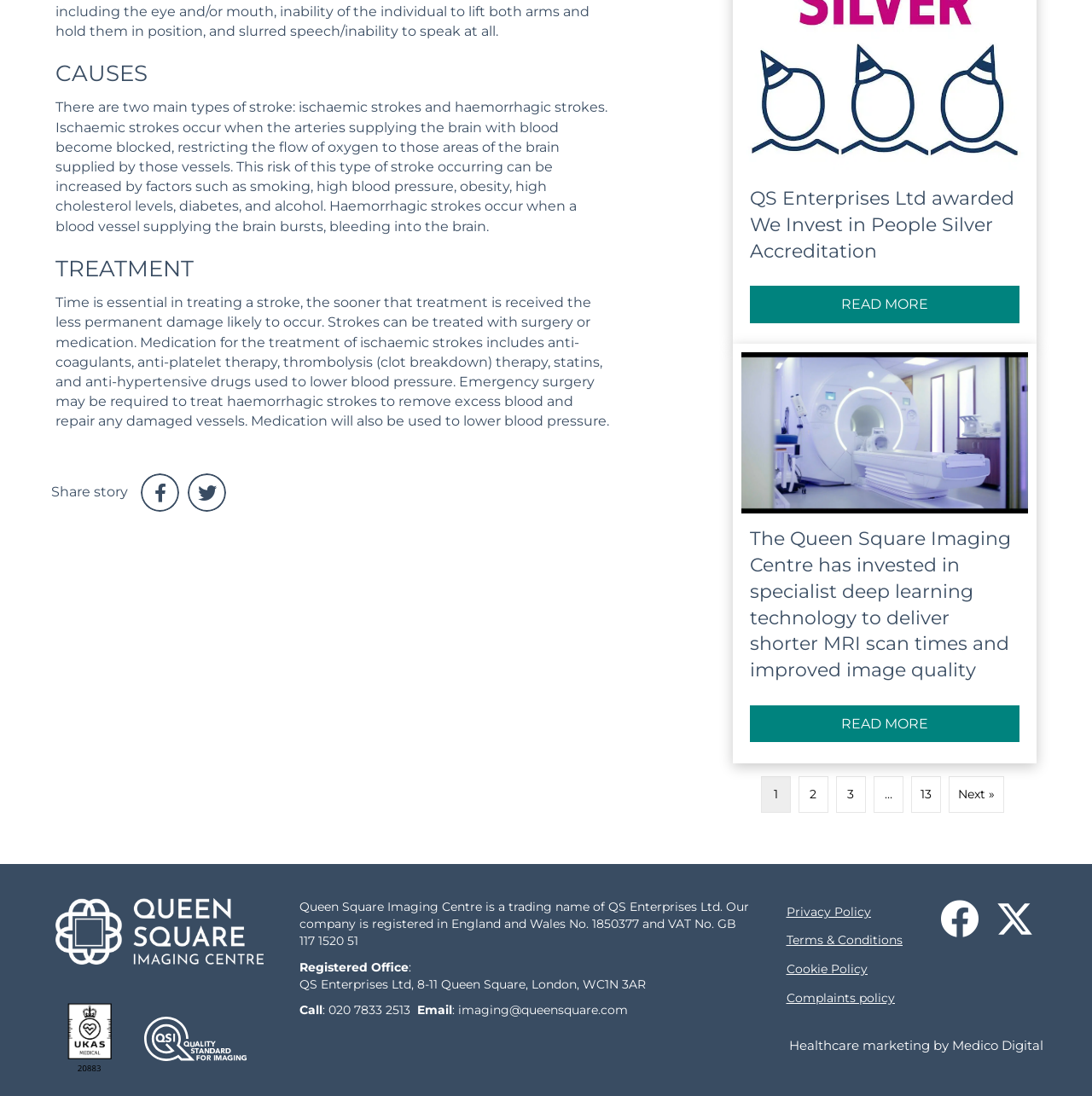Identify the bounding box for the element characterized by the following description: "13".

[0.834, 0.709, 0.862, 0.741]